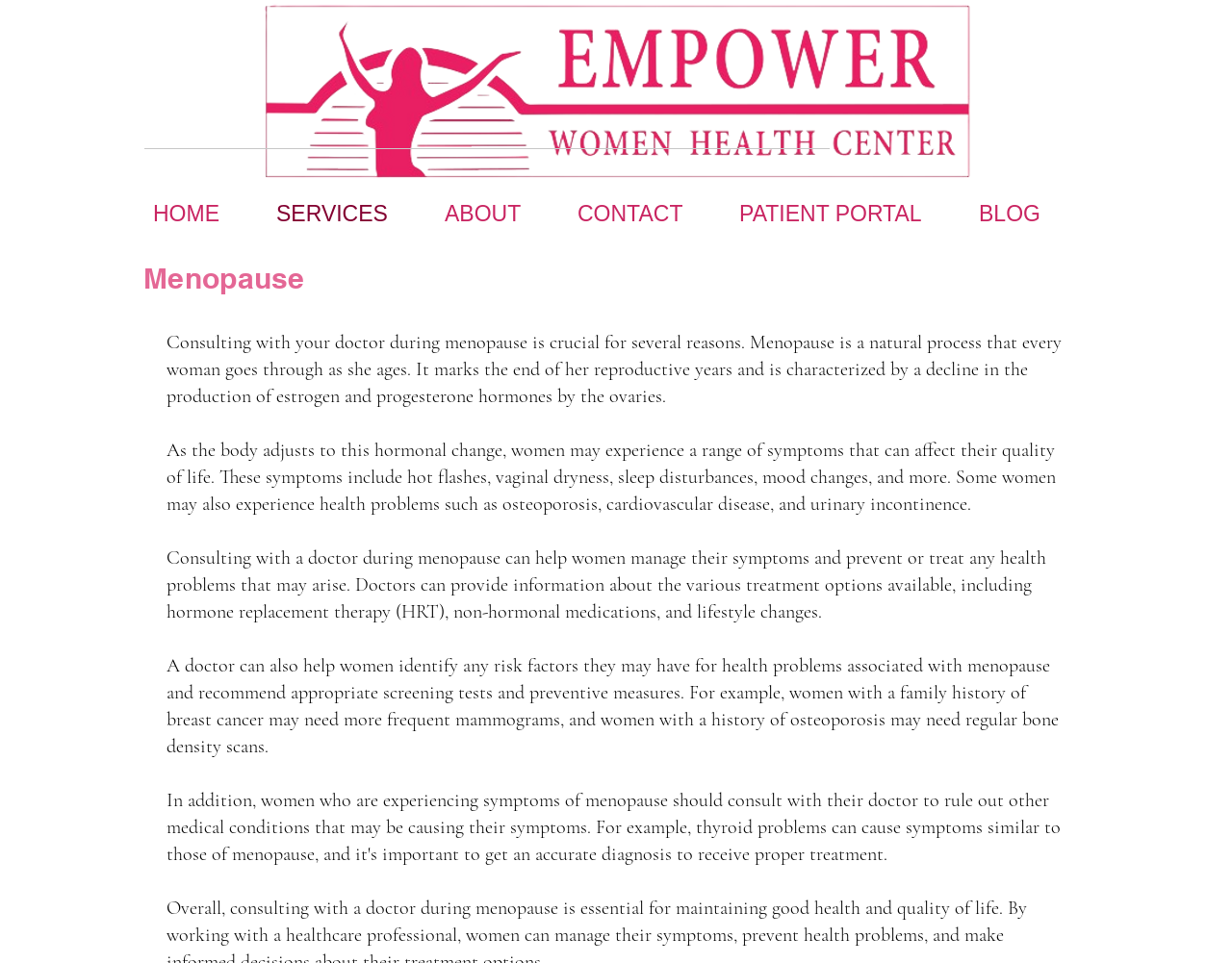What is menopause characterized by?
Using the screenshot, give a one-word or short phrase answer.

Decline in estrogen and progesterone hormones